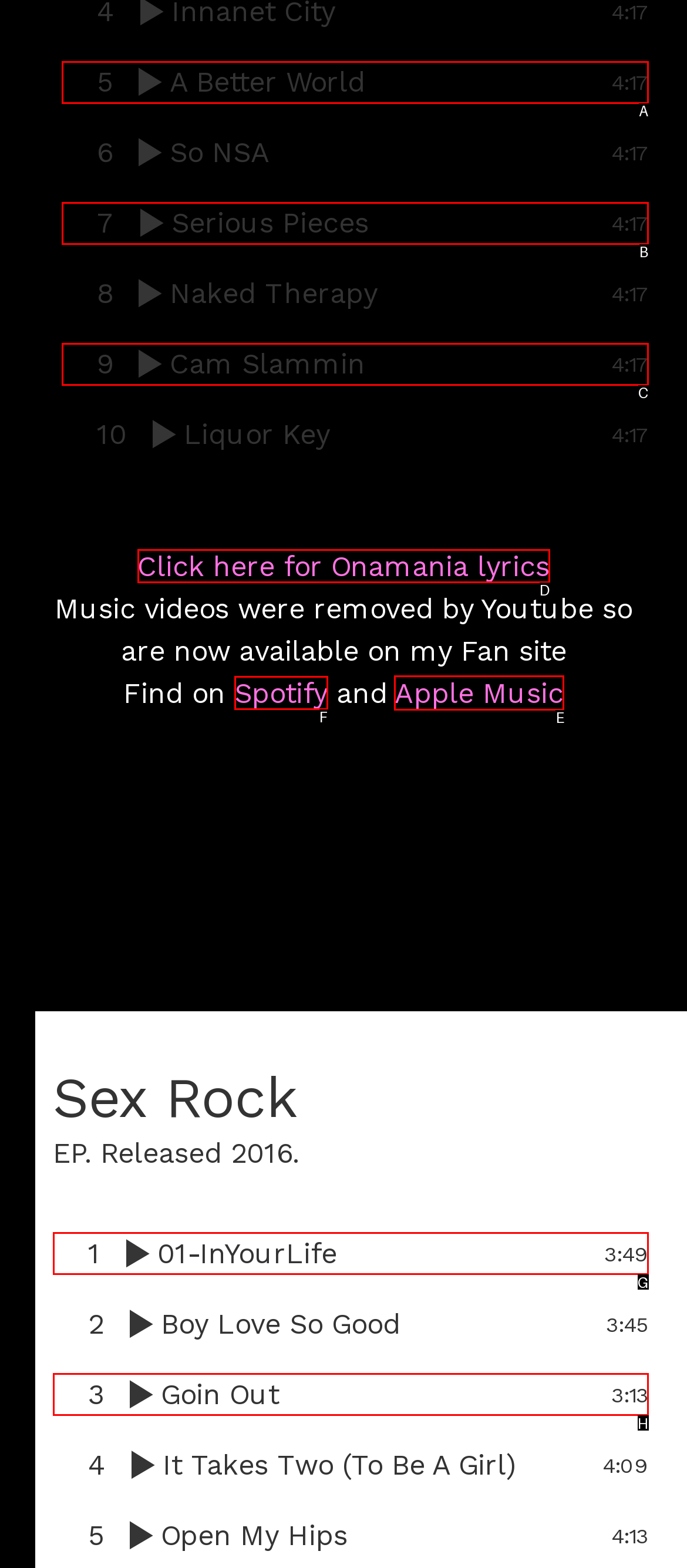Which choice should you pick to execute the task: Open Apple Music
Respond with the letter associated with the correct option only.

E